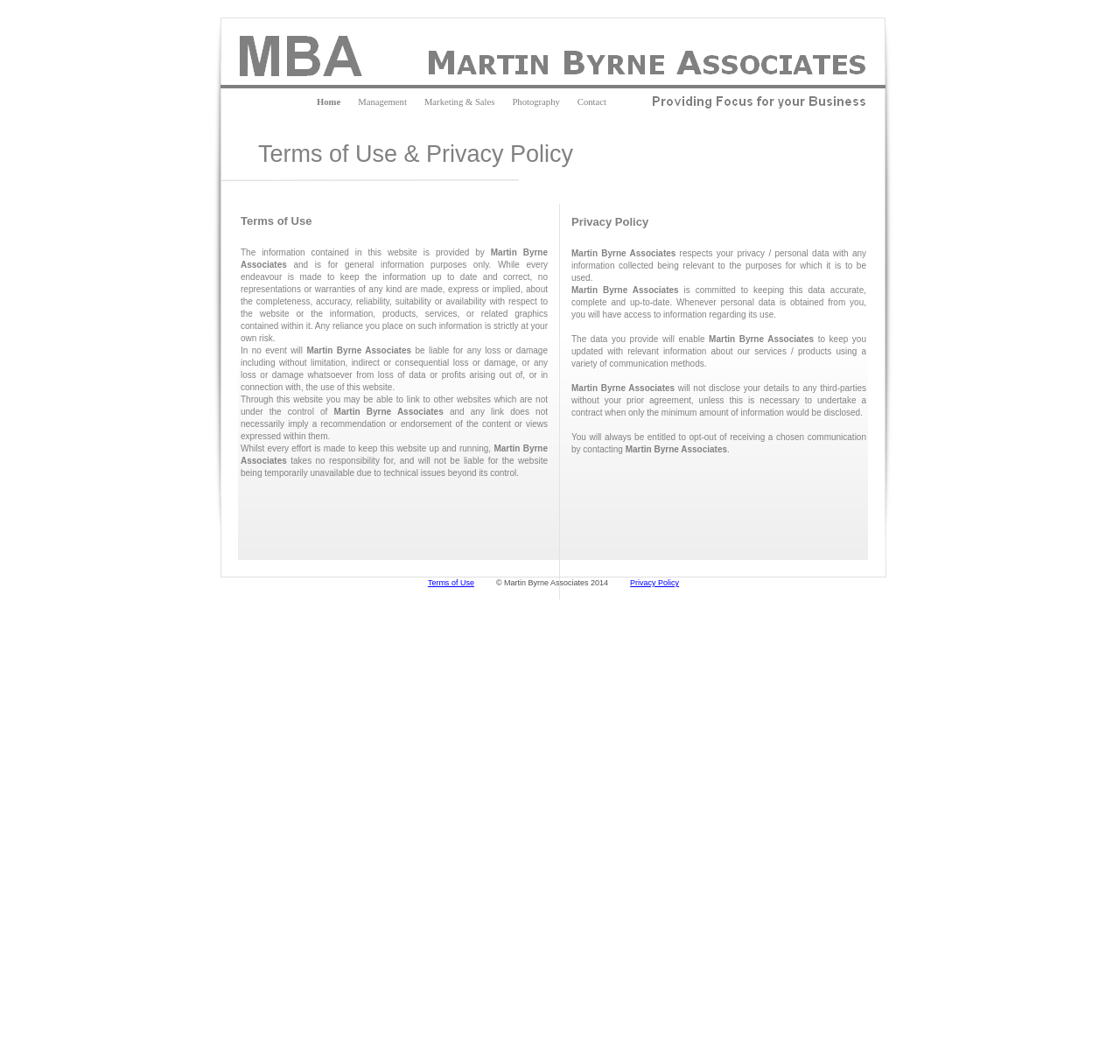What is the purpose of the company?
Refer to the image and give a detailed answer to the question.

Although the webpage does not explicitly state the purpose of the company, the meta description provides a hint that the company provides business and marketing expertise for small to medium-sized enterprises (SME's). This can be inferred from the links to services such as management, marketing, and sales.